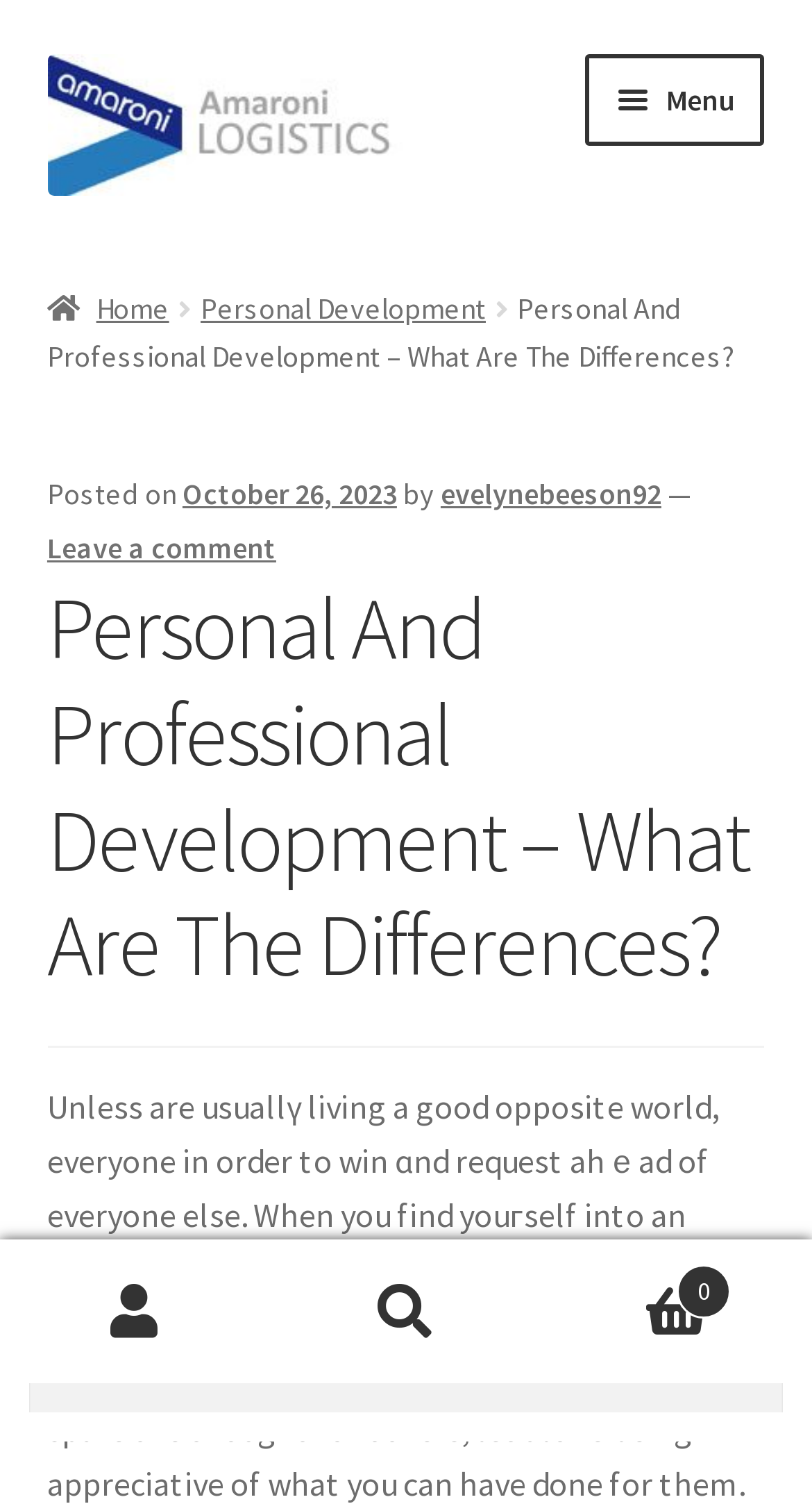Describe the webpage meticulously, covering all significant aspects.

The webpage is about personal and professional development, with a focus on the differences between the two. At the top left, there are two links, "Skip to navigation" and "Skip to content", which allow users to navigate the page more easily. Next to these links, there is a logo of Amaroni Logistics EU, accompanied by a link to the company's website.

Below the logo, there is a primary navigation menu with a button labeled "Menu" that expands to reveal more options. The menu includes links to "SELECT PRODUCTS", "OVERVIEWS", and "ORDER STATUS". To the right of the menu, there are links to "Home" and "Personal Development".

The main content of the page is a blog post titled "Personal And Professional Development – What Are The Differences?", which is displayed prominently in the center of the page. The post includes a header with the title, followed by information about the post's author and date of publication. The author's name, "evelynebeeson92", is linked, and there is also a link to "Leave a comment" below the author's name.

At the bottom of the page, there are three links: "My Account", "Search", and a link with a cart icon indicating the number of items in the cart (0). The search link expands to reveal a search box with a button labeled "Search".